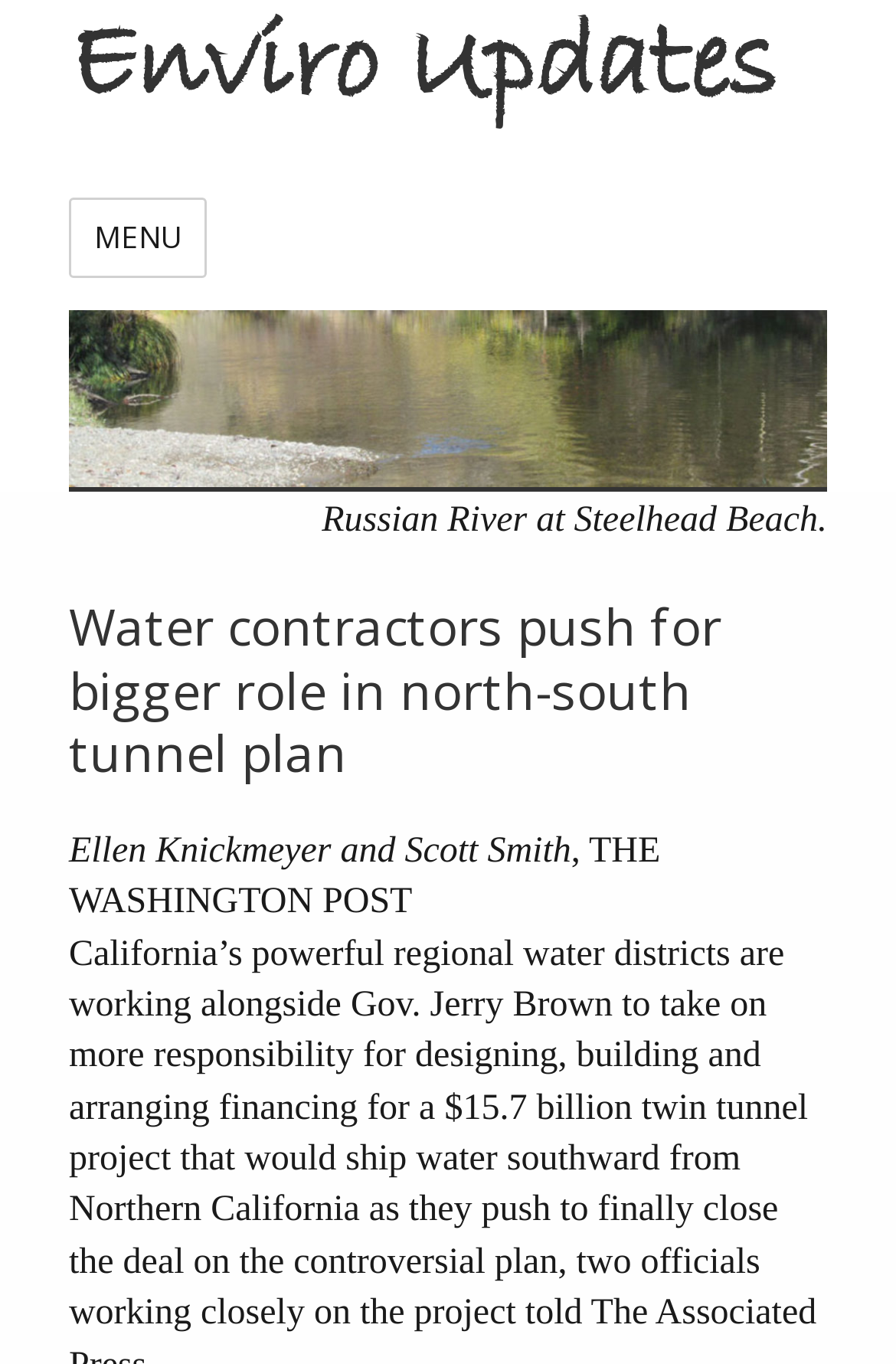Determine the bounding box for the described HTML element: "alt="Enviro Updates"". Ensure the coordinates are four float numbers between 0 and 1 in the format [left, top, right, bottom].

[0.077, 0.228, 0.923, 0.358]